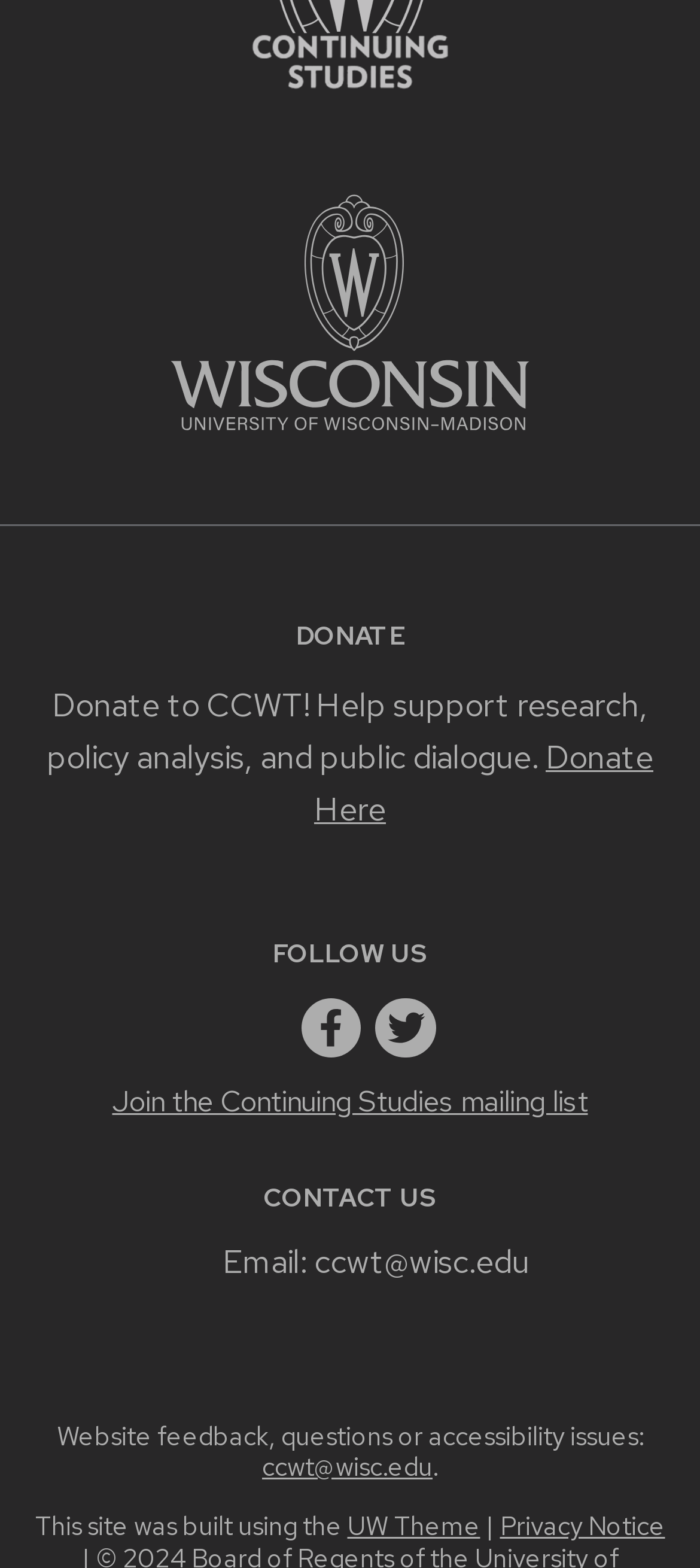Using the information from the screenshot, answer the following question thoroughly:
How many social media platforms are linked on this webpage?

The webpage has links to two social media platforms, Facebook and Twitter, under the 'FOLLOW US' heading.